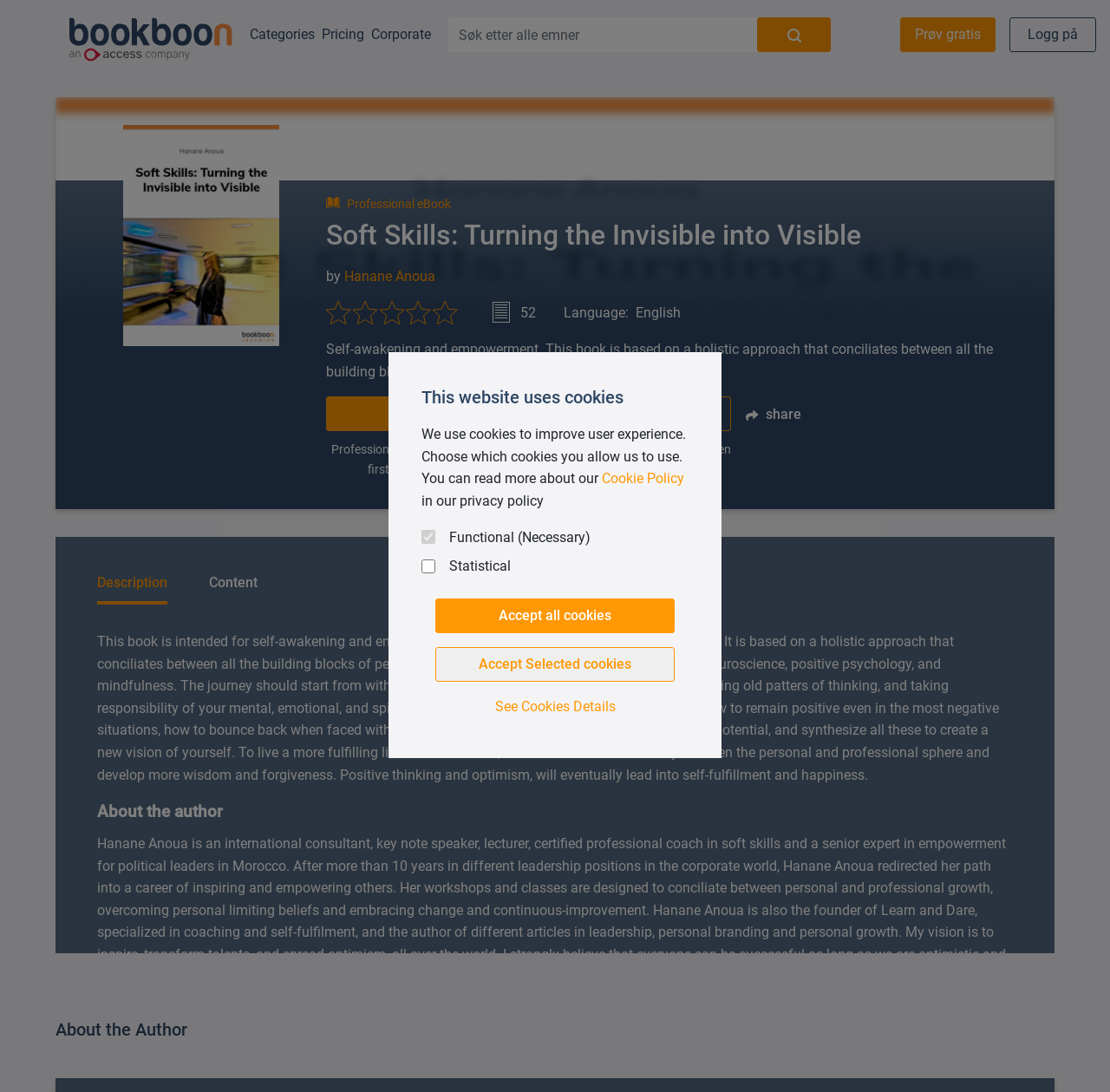Analyze the image and deliver a detailed answer to the question: Who is the author of this book?

The author of the book is obtained from the link element with the text 'Hanane Anoua' which is located below the title of the eBook. This link is part of the section that describes the author.